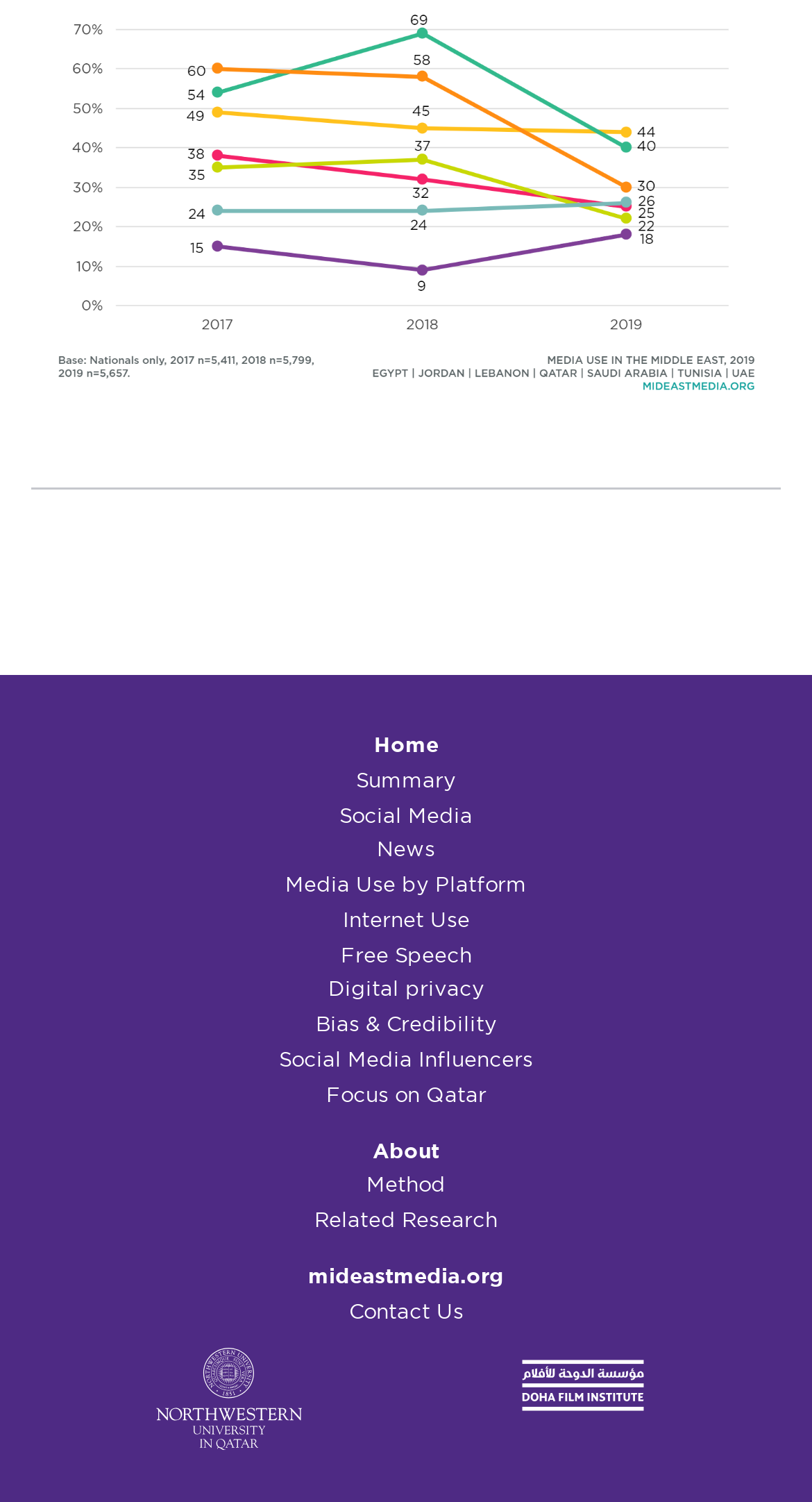Identify the bounding box coordinates for the UI element mentioned here: "Contact Us". Provide the coordinates as four float values between 0 and 1, i.e., [left, top, right, bottom].

[0.429, 0.865, 0.571, 0.88]